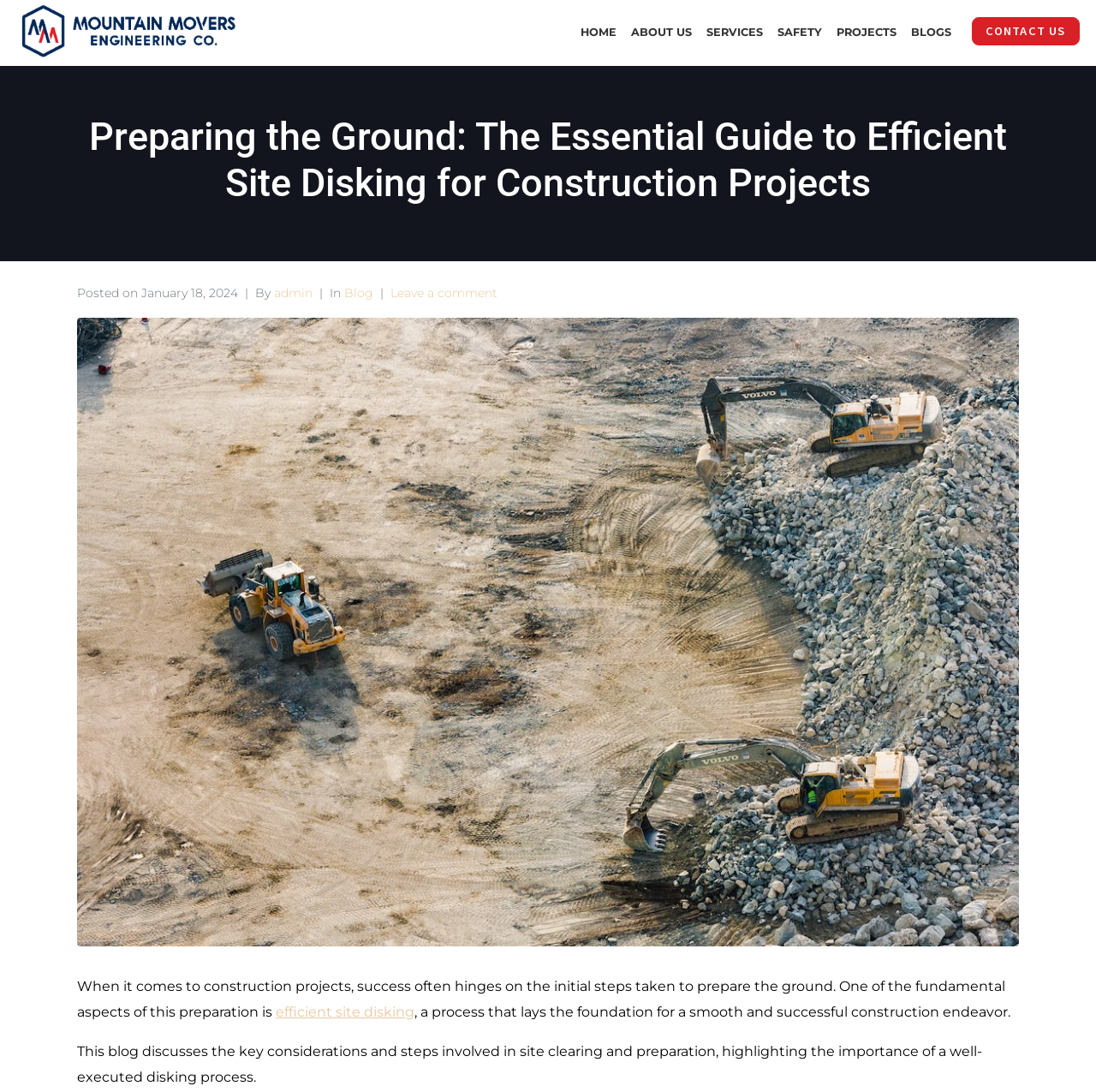Generate the main heading text from the webpage.

Preparing the Ground: The Essential Guide to Efficient Site Disking for Construction Projects